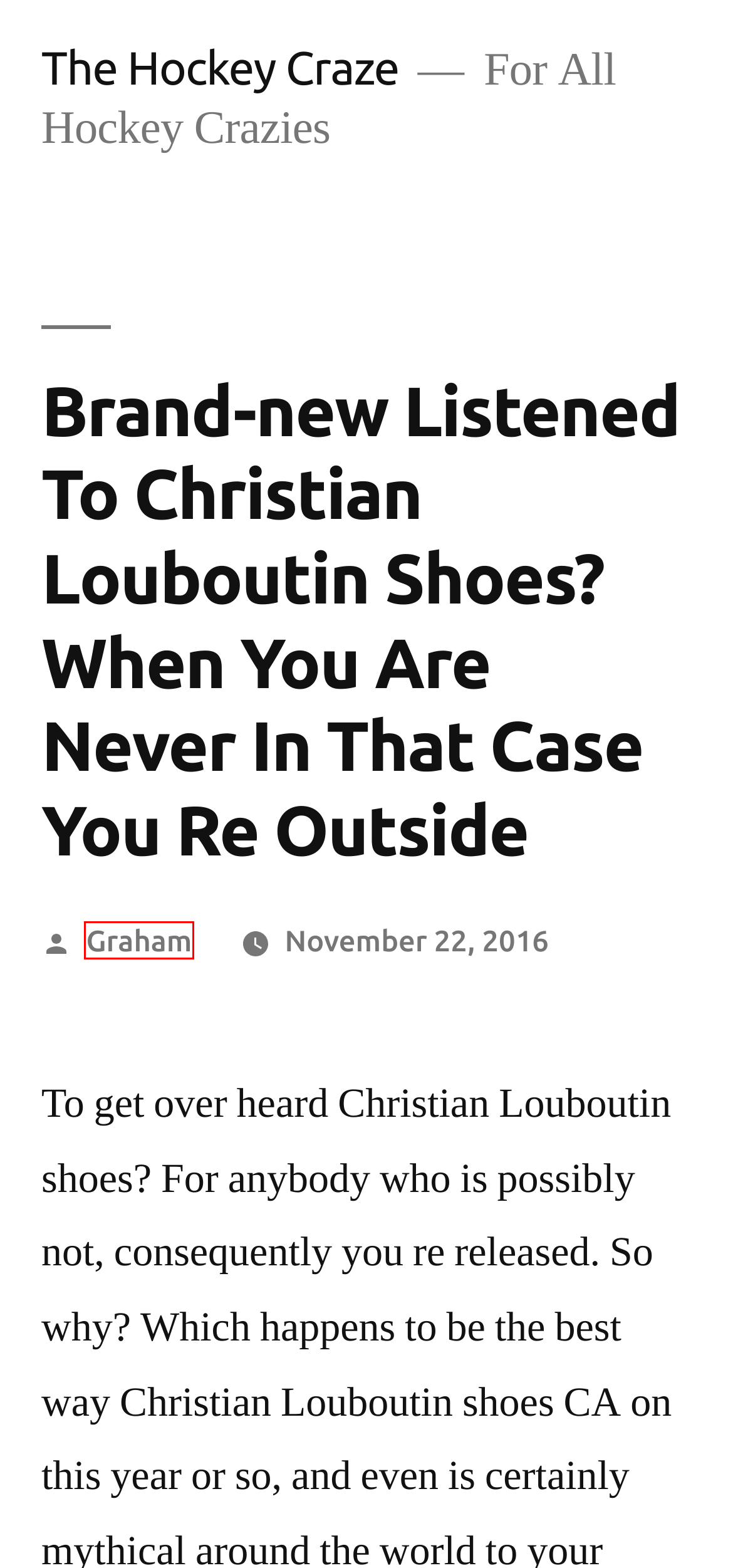You have been given a screenshot of a webpage with a red bounding box around a UI element. Select the most appropriate webpage description for the new webpage that appears after clicking the element within the red bounding box. The choices are:
A. September 2013 – The Hockey Craze
B. christian-louboutin-outlet – The Hockey Craze
C. Graham – The Hockey Craze
D. health – The Hockey Craze
E. December 2013 – The Hockey Craze
F. today – The Hockey Craze
G. The Hockey Craze – For All Hockey Crazies
H. May 2016 – The Hockey Craze

C